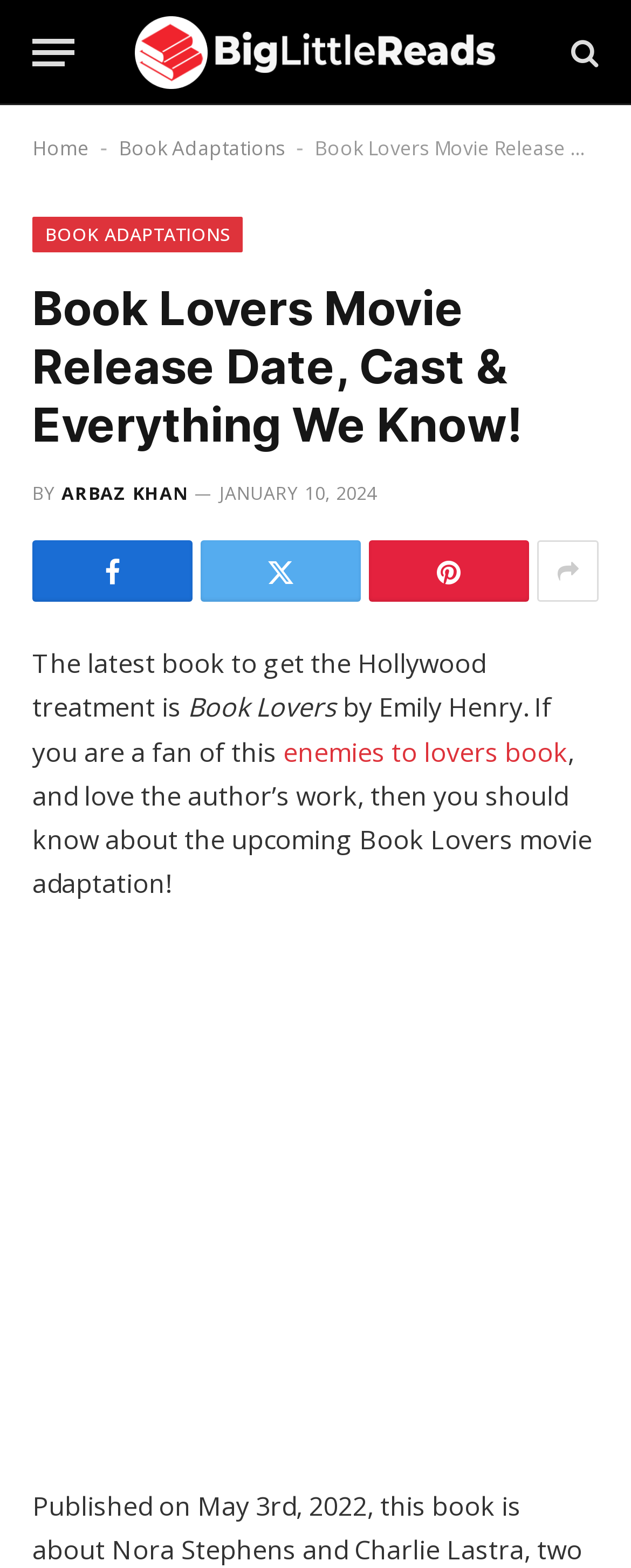Give a one-word or phrase response to the following question: Who is the author of the book Book Lovers?

Emily Henry